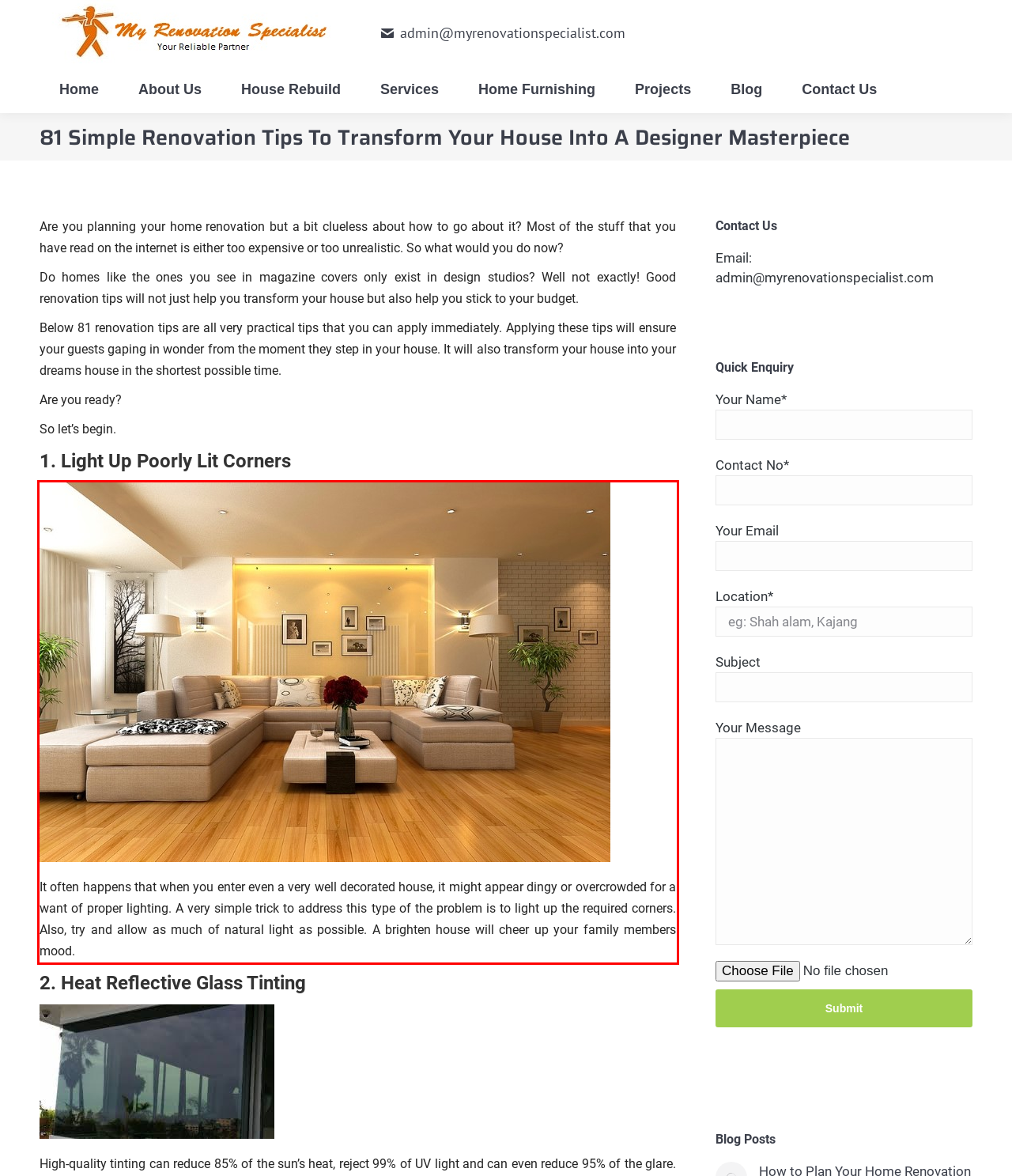You are presented with a webpage screenshot featuring a red bounding box. Perform OCR on the text inside the red bounding box and extract the content.

It often happens that when you enter even a very well decorated house, it might appear dingy or overcrowded for a want of proper lighting. A very simple trick to address this type of the problem is to light up the required corners. Also, try and allow as much of natural light as possible. A brighten house will cheer up your family members mood.